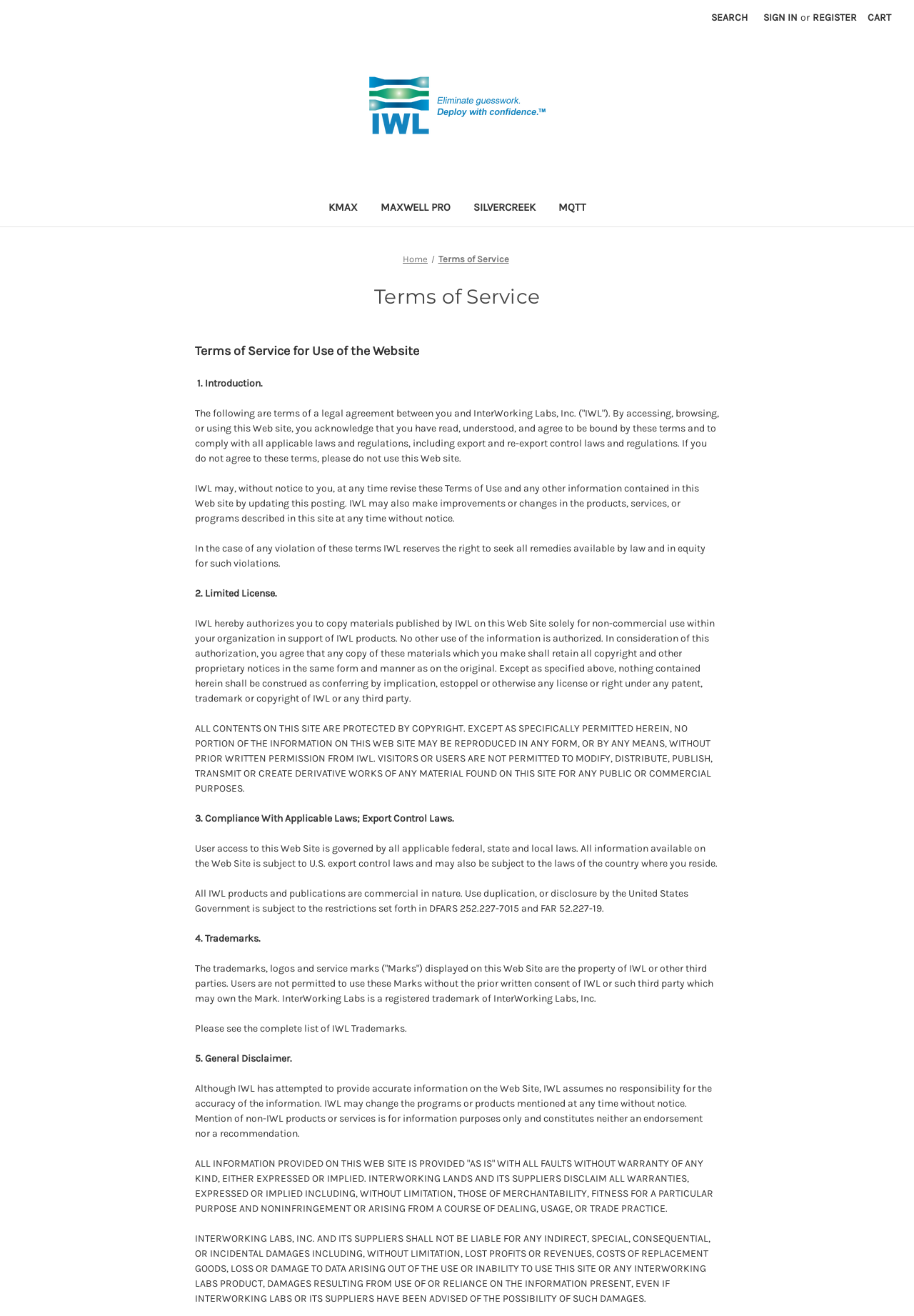Please extract and provide the main headline of the webpage.

Terms of Service